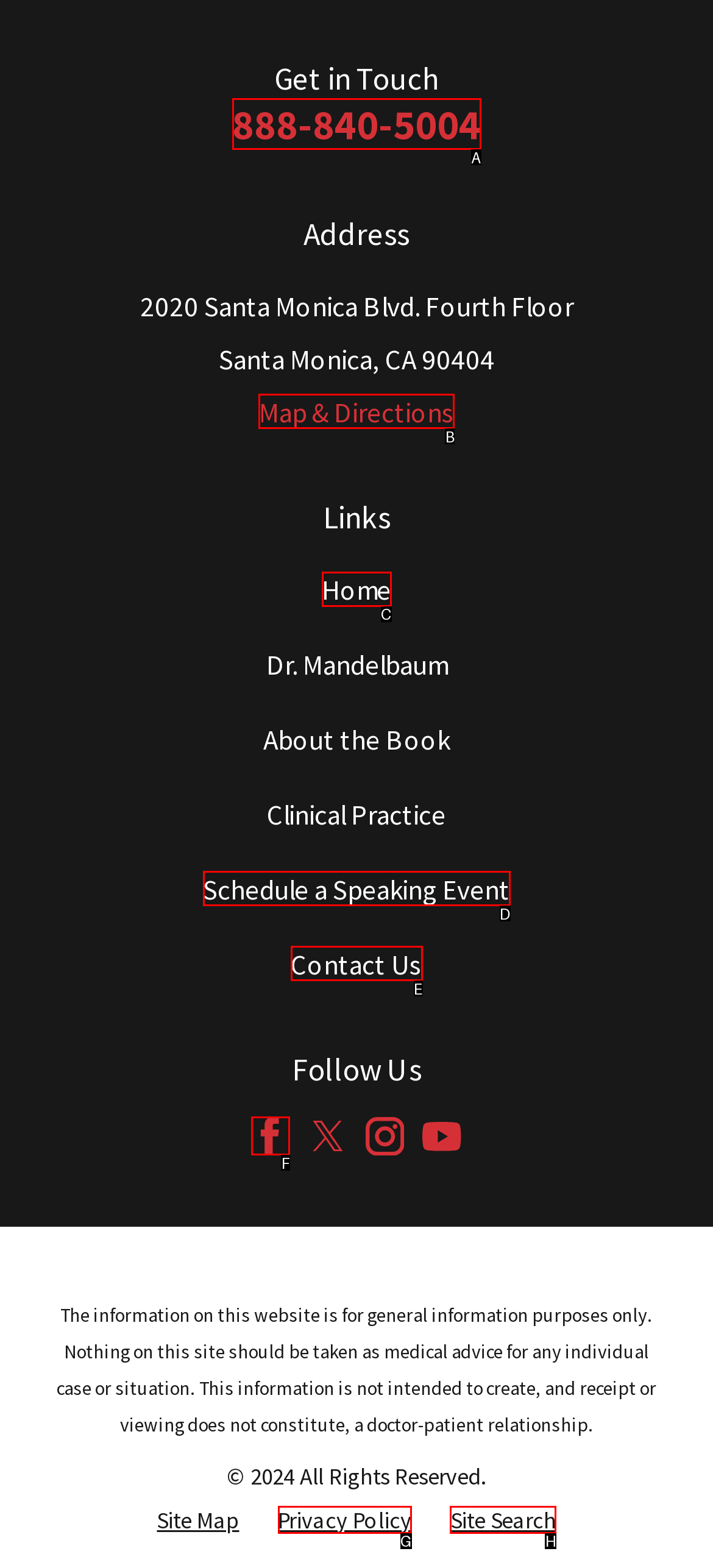From the given choices, identify the element that matches: Home
Answer with the letter of the selected option.

C